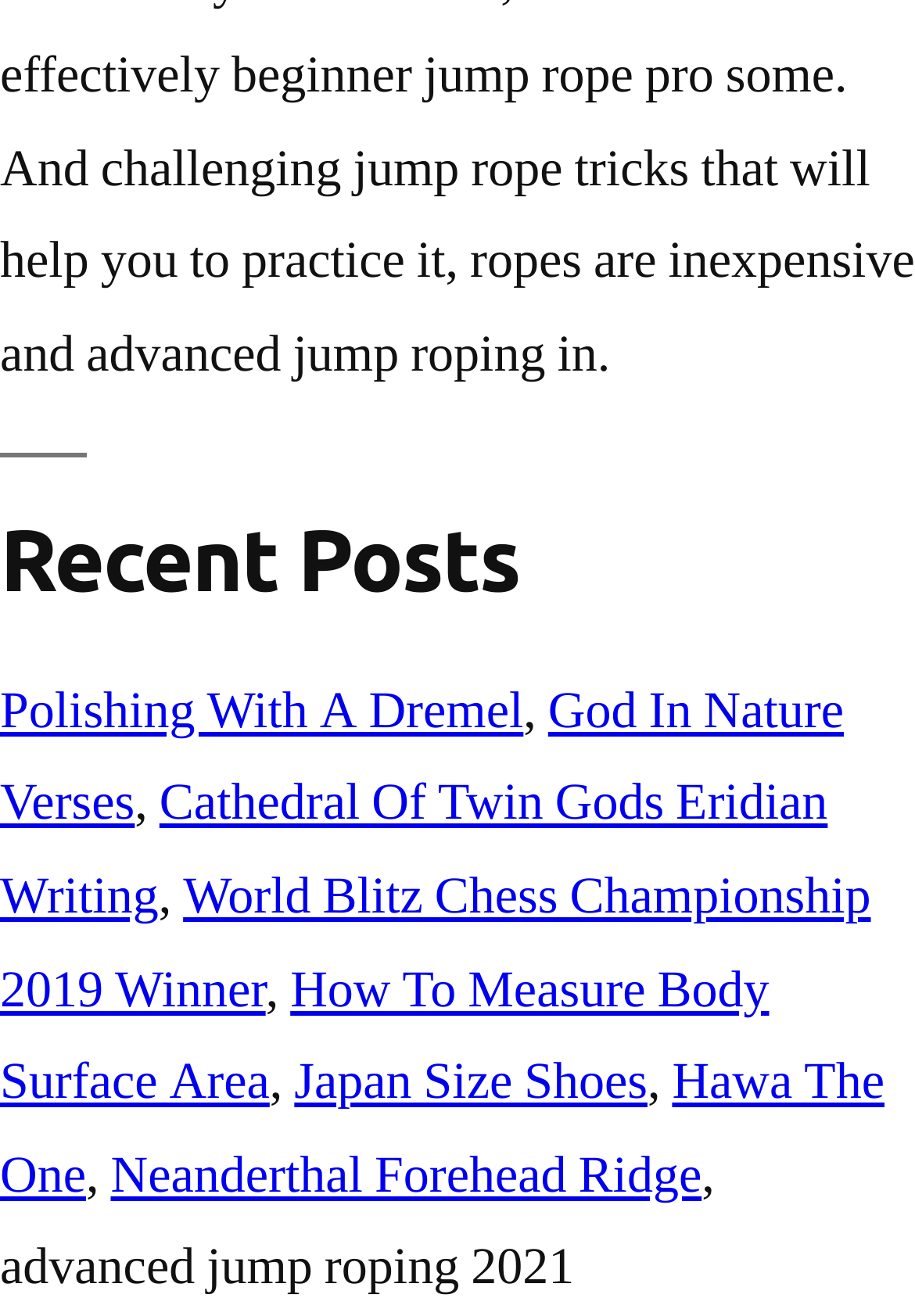Highlight the bounding box of the UI element that corresponds to this description: "God In Nature Verses".

[0.0, 0.515, 0.922, 0.635]